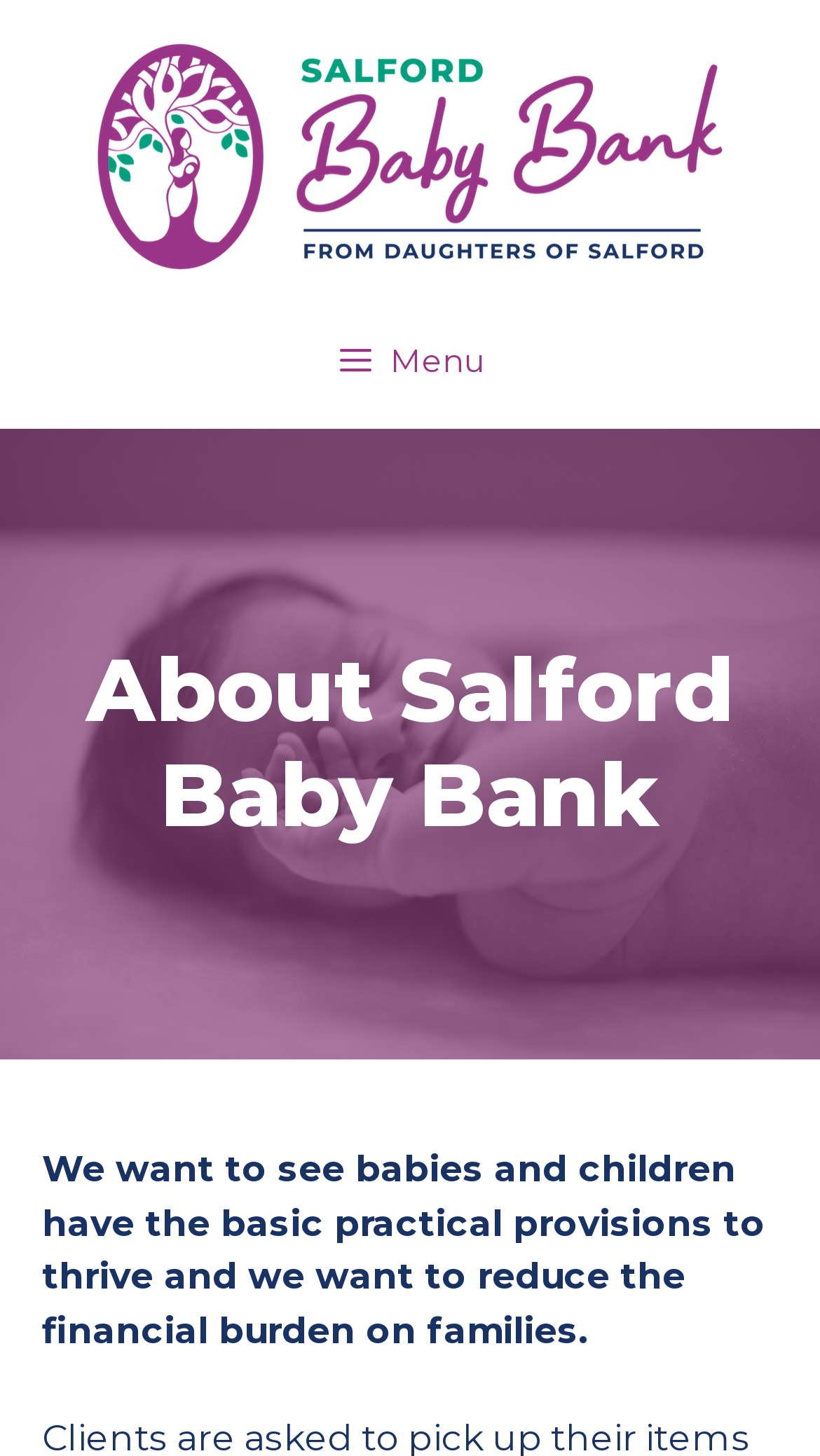Analyze and describe the webpage in a detailed narrative.

The webpage is about Salford Baby Bank, an organization that aims to provide basic practical provisions to babies and children, reducing the financial burden on families. 

At the top of the page, there is a banner that spans the entire width, taking up about 29.5% of the page's height. Within this banner, there is a link to the Salford Baby Bank website, accompanied by an image of the organization's logo. 

Below the banner, there is a navigation menu on the top-right corner, which can be expanded by clicking a button with a menu icon. 

The main content of the page is divided into two sections. The first section is a heading that reads "About Salford Baby Bank", which is positioned near the top-left corner of the page. 

Below the heading, there is a paragraph of text that summarizes the organization's mission, stating that they want to provide basic practical provisions to babies and children, while reducing the financial burden on families. This text is positioned near the middle of the page, taking up about 14% of the page's height.